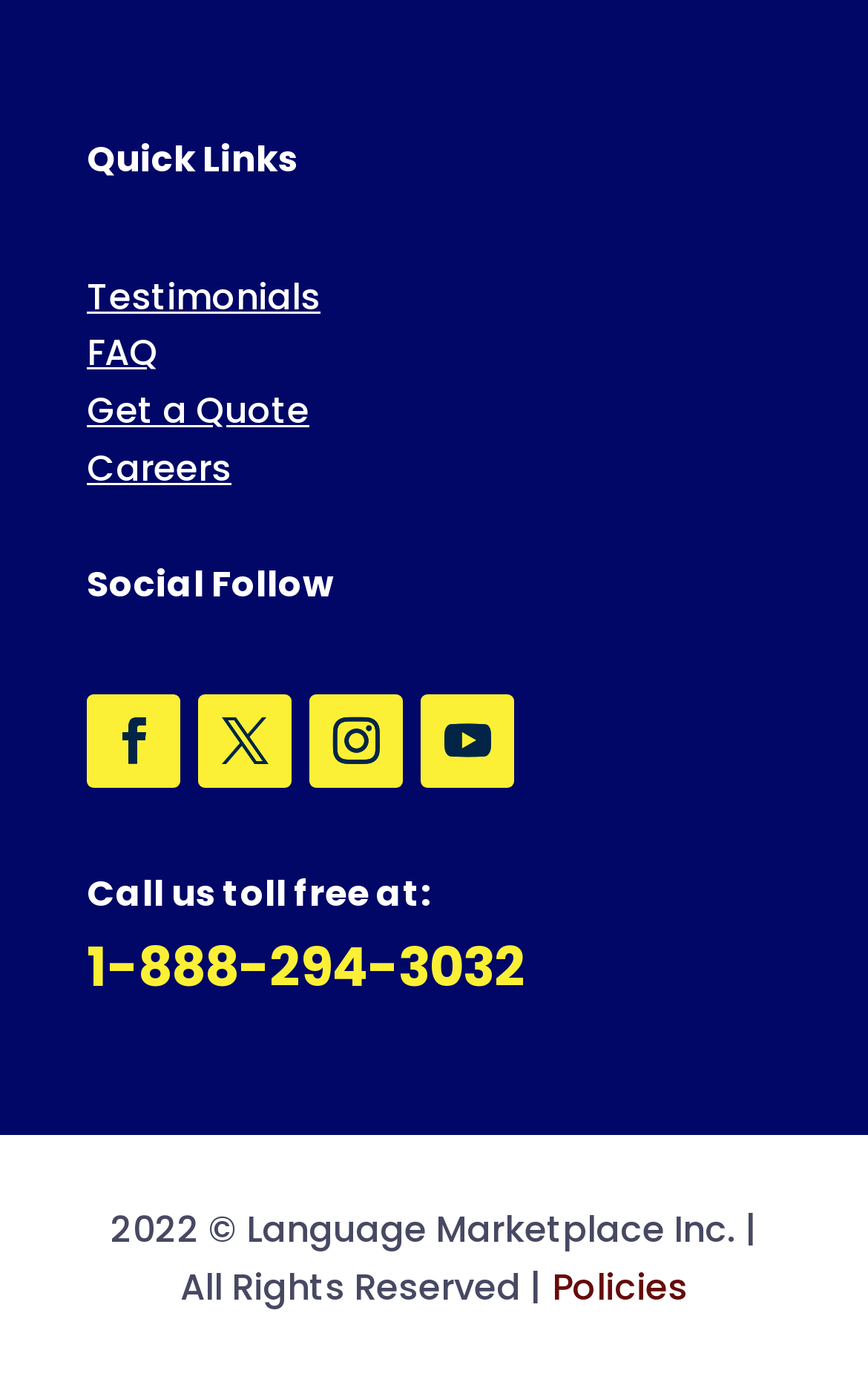How many social media links are there?
Please answer the question as detailed as possible.

I counted the number of links under the 'Social Follow' heading, which are four social media links represented by icons.